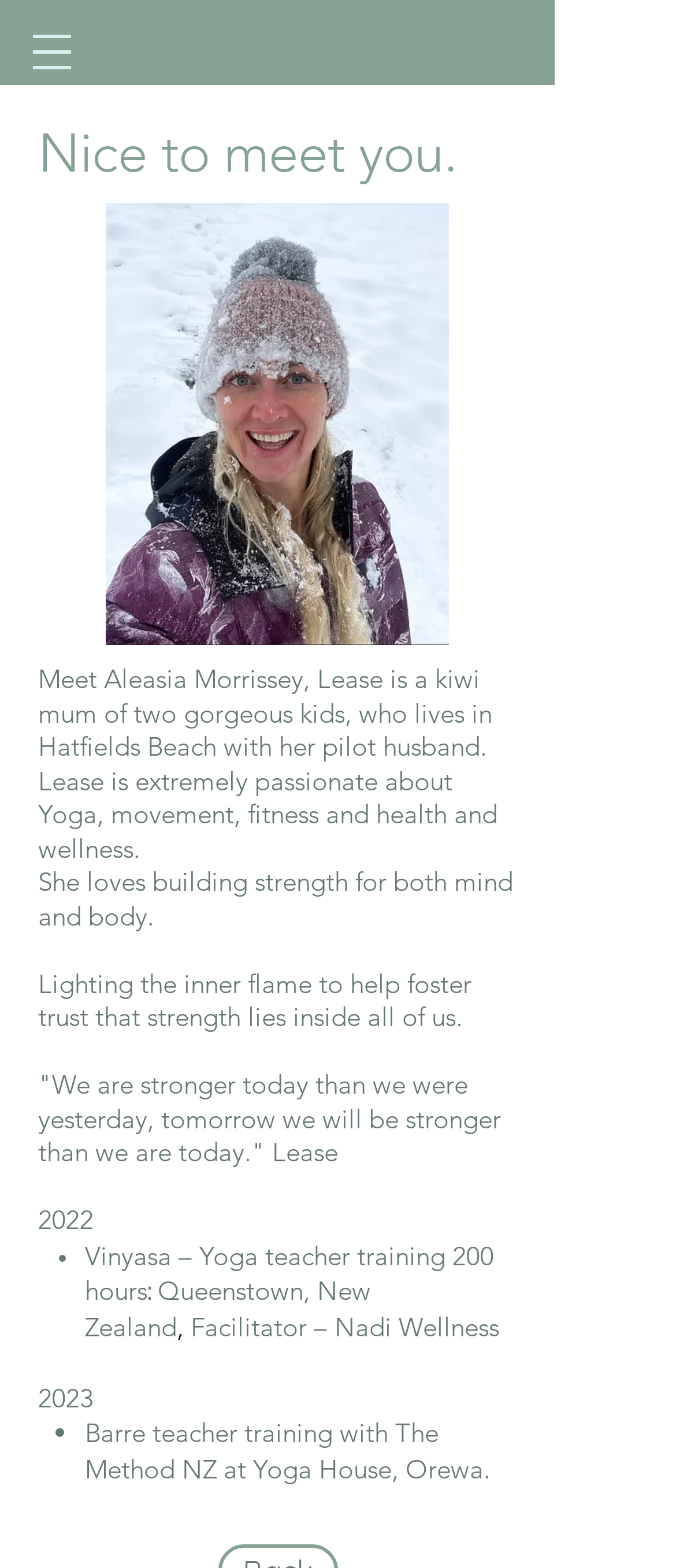Please provide a brief answer to the question using only one word or phrase: 
What is the name of the wellness facility where Aleasia Morrissey is a facilitator?

Nadi Wellness